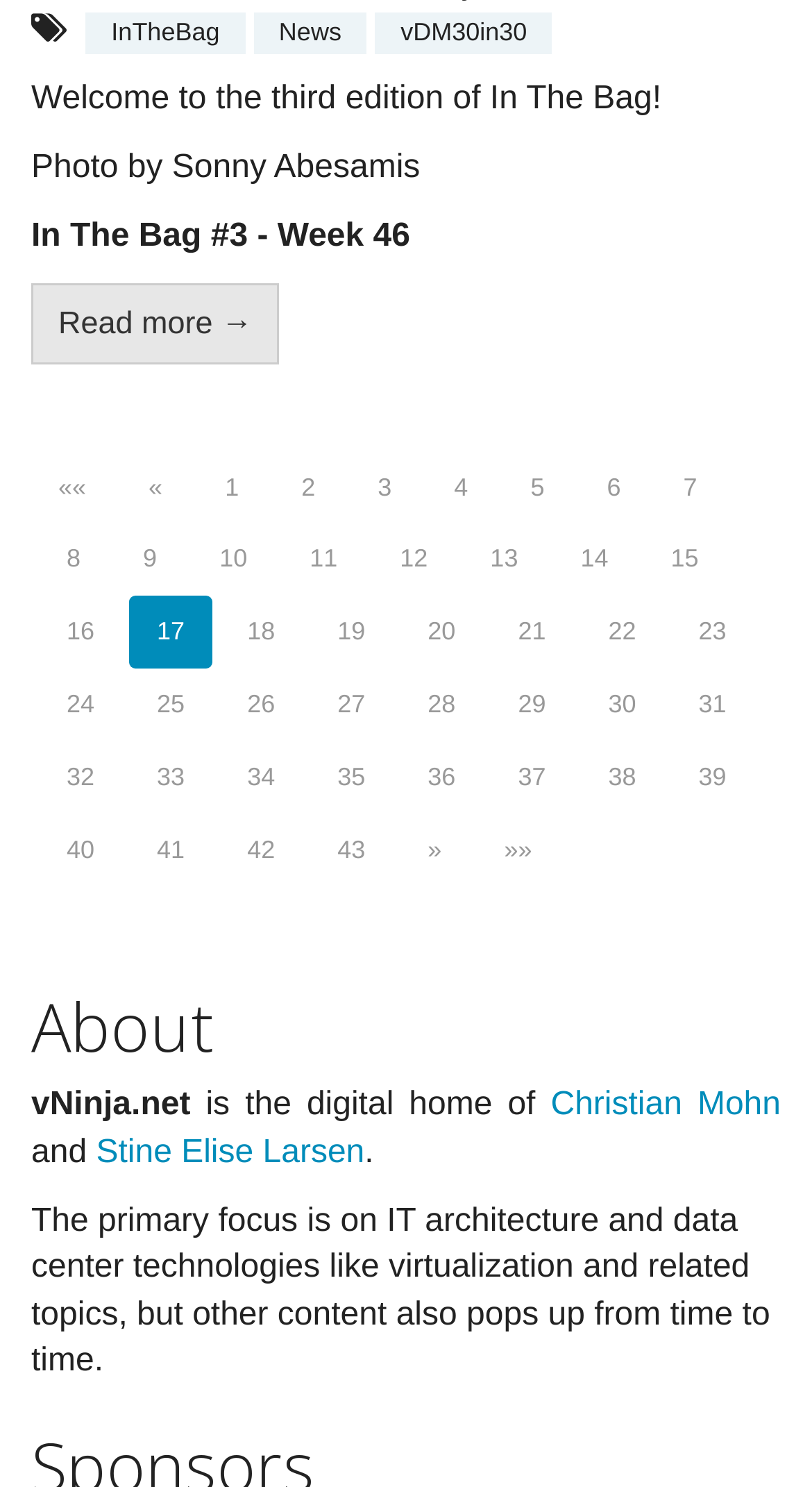Find the bounding box coordinates of the clickable region needed to perform the following instruction: "Read more about In The Bag #3 - Week 46". The coordinates should be provided as four float numbers between 0 and 1, i.e., [left, top, right, bottom].

[0.038, 0.19, 0.345, 0.245]